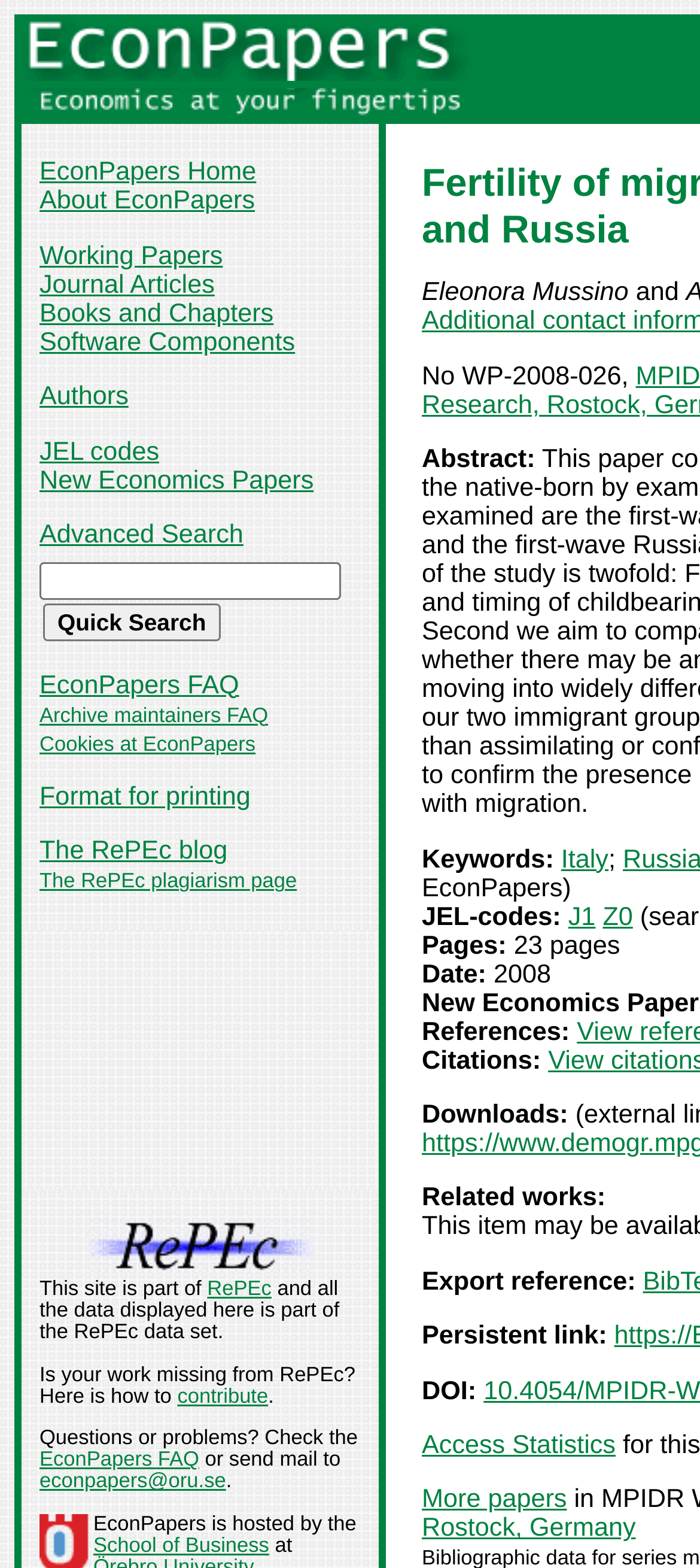Please specify the bounding box coordinates of the element that should be clicked to execute the given instruction: 'Read the abstract of the paper'. Ensure the coordinates are four float numbers between 0 and 1, expressed as [left, top, right, bottom].

[0.603, 0.284, 0.765, 0.303]